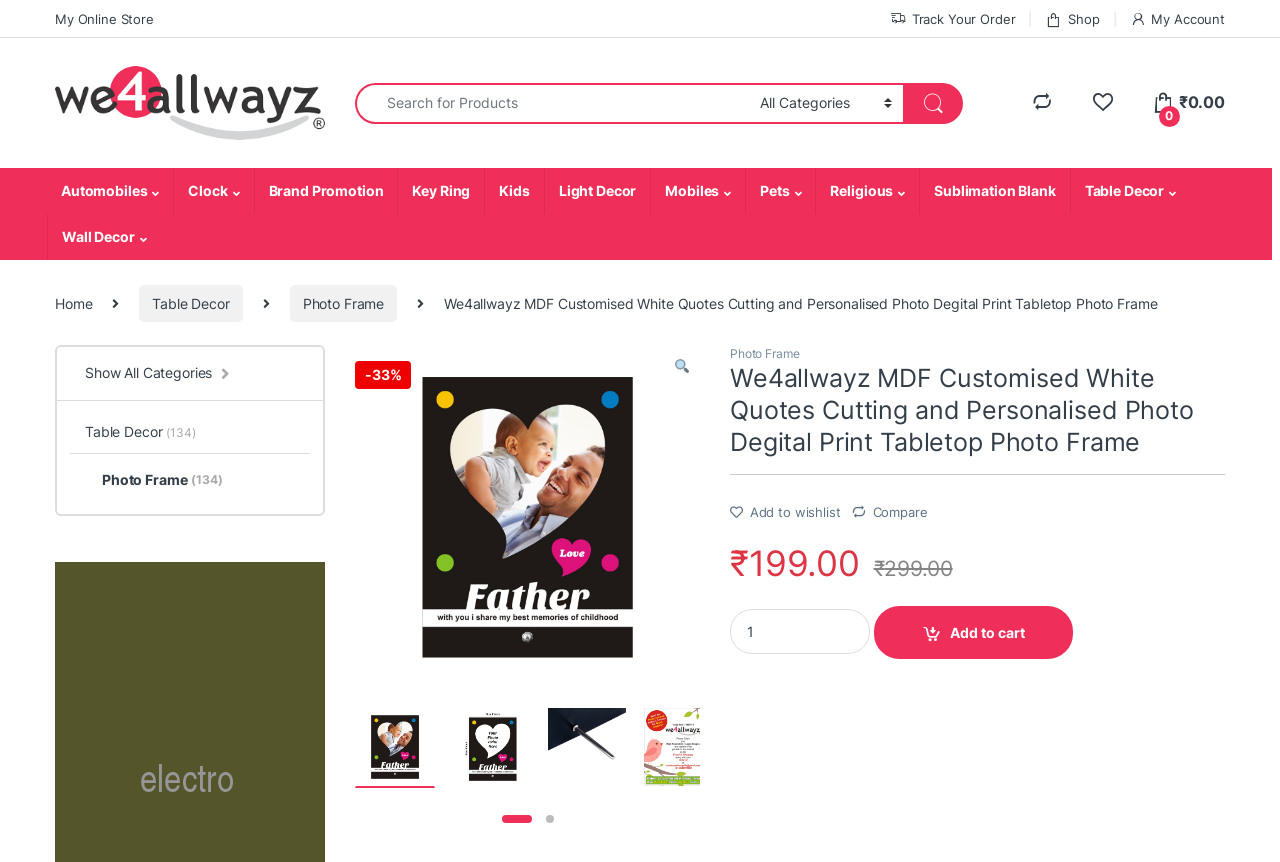Please identify the bounding box coordinates of the element's region that should be clicked to execute the following instruction: "Click on Photo Frame". The bounding box coordinates must be four float numbers between 0 and 1, i.e., [left, top, right, bottom].

[0.226, 0.331, 0.31, 0.374]